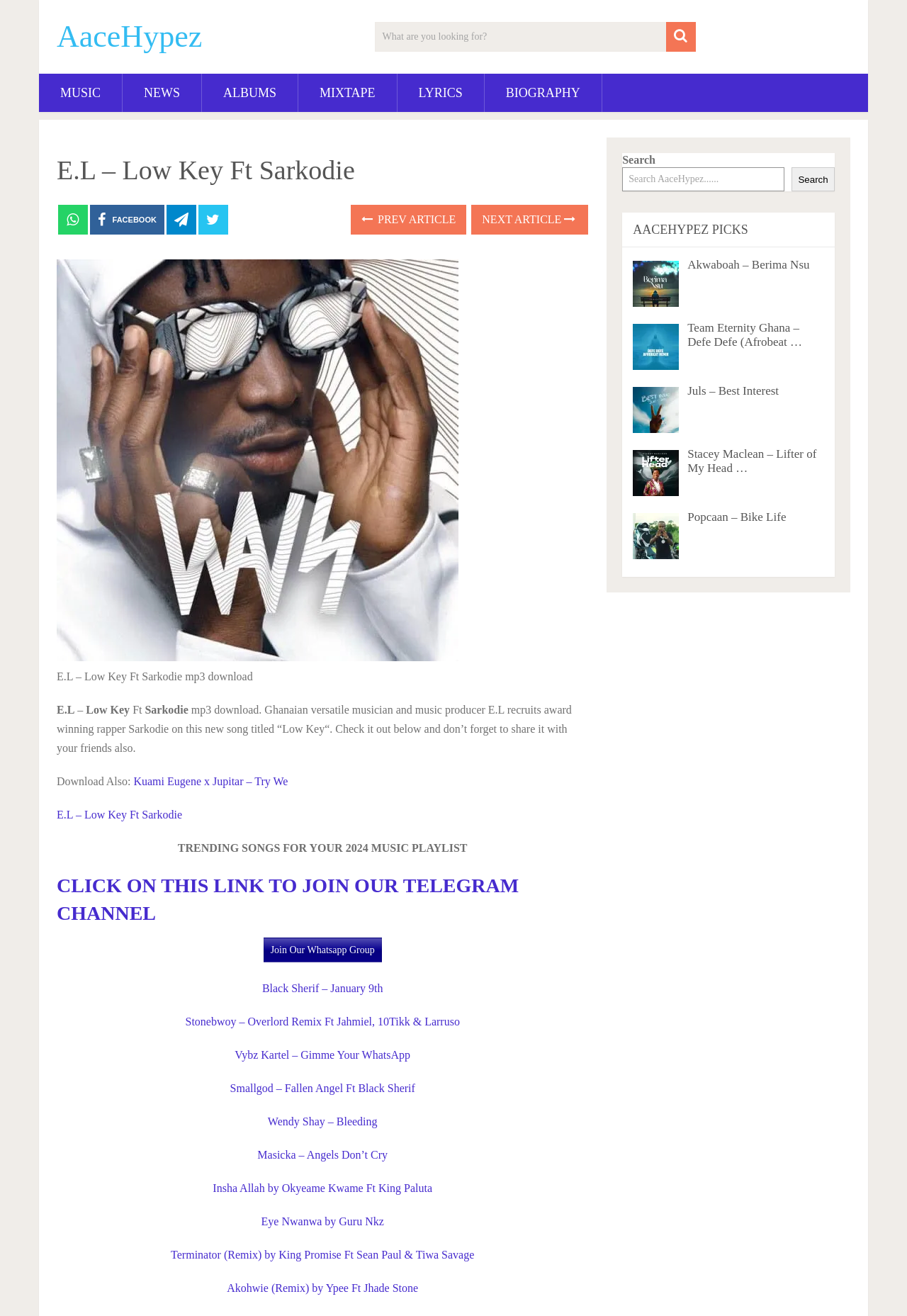Provide a one-word or brief phrase answer to the question:
What is the title of the song being featured?

E.L - Low Key Ft Sarkodie